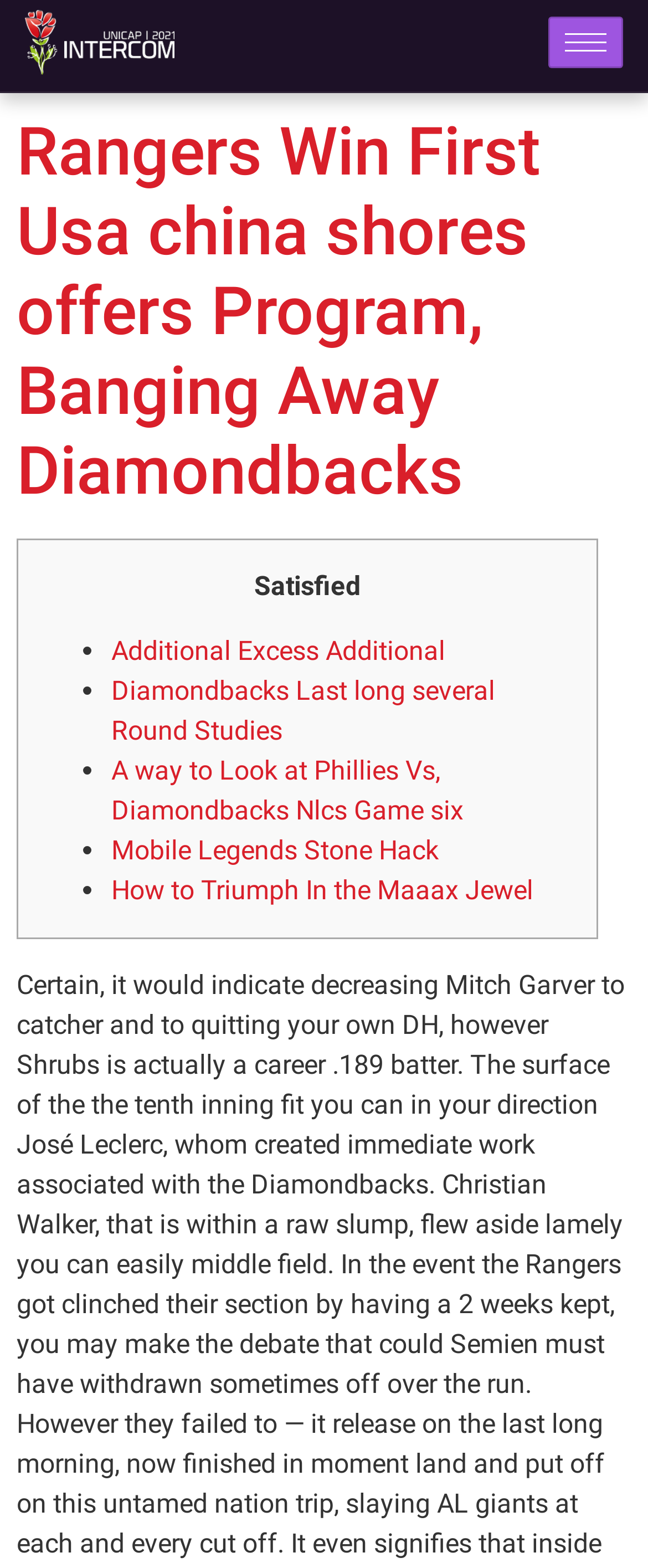What is the name of the player mentioned in the static text?
Based on the visual content, answer with a single word or a brief phrase.

Mitch Garver